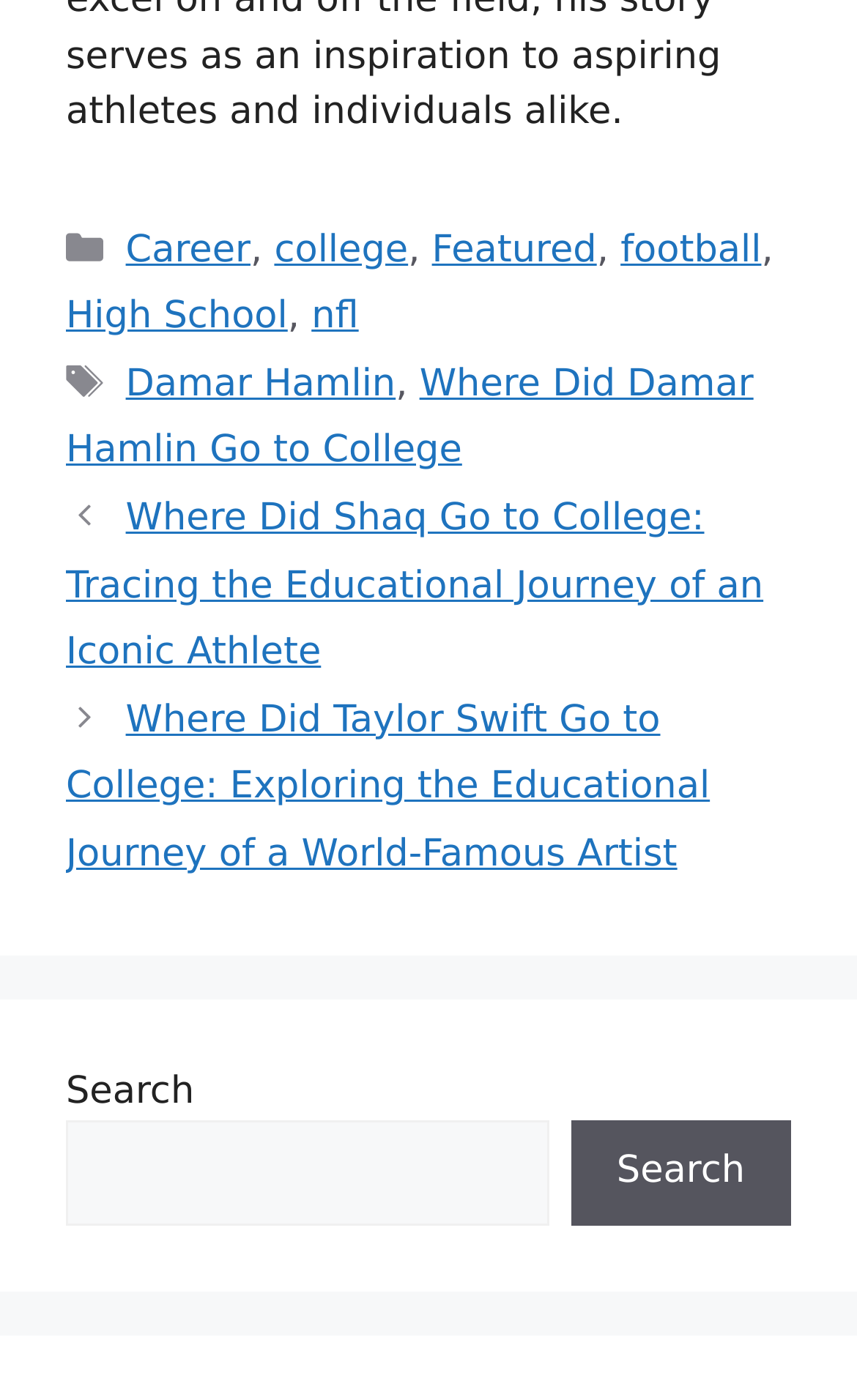Find and indicate the bounding box coordinates of the region you should select to follow the given instruction: "Click on the 'Career' category".

[0.147, 0.163, 0.292, 0.194]